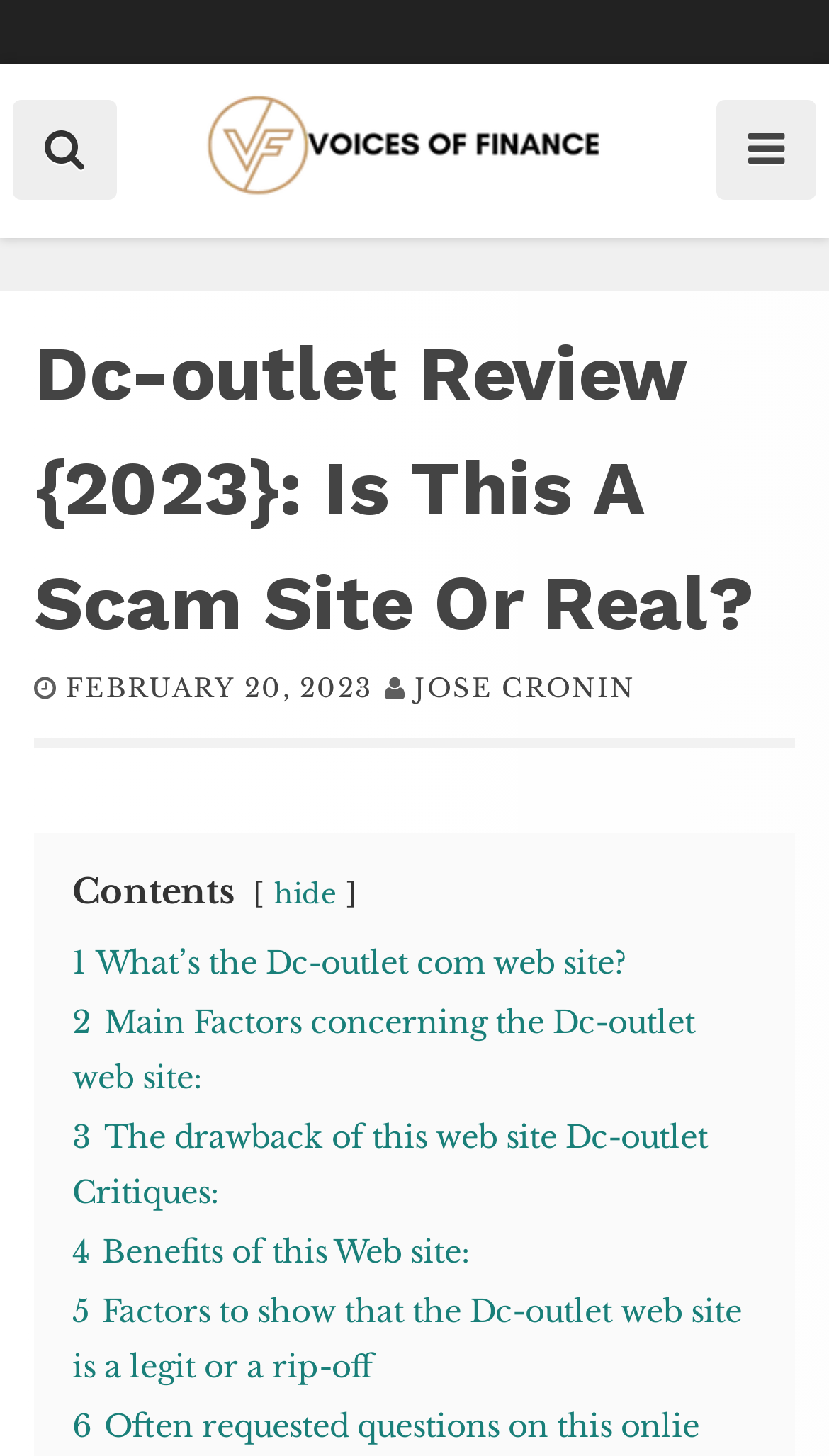Please identify the primary heading on the webpage and return its text.

Dc-outlet Review {2023}: Is This A Scam Site Or Real?